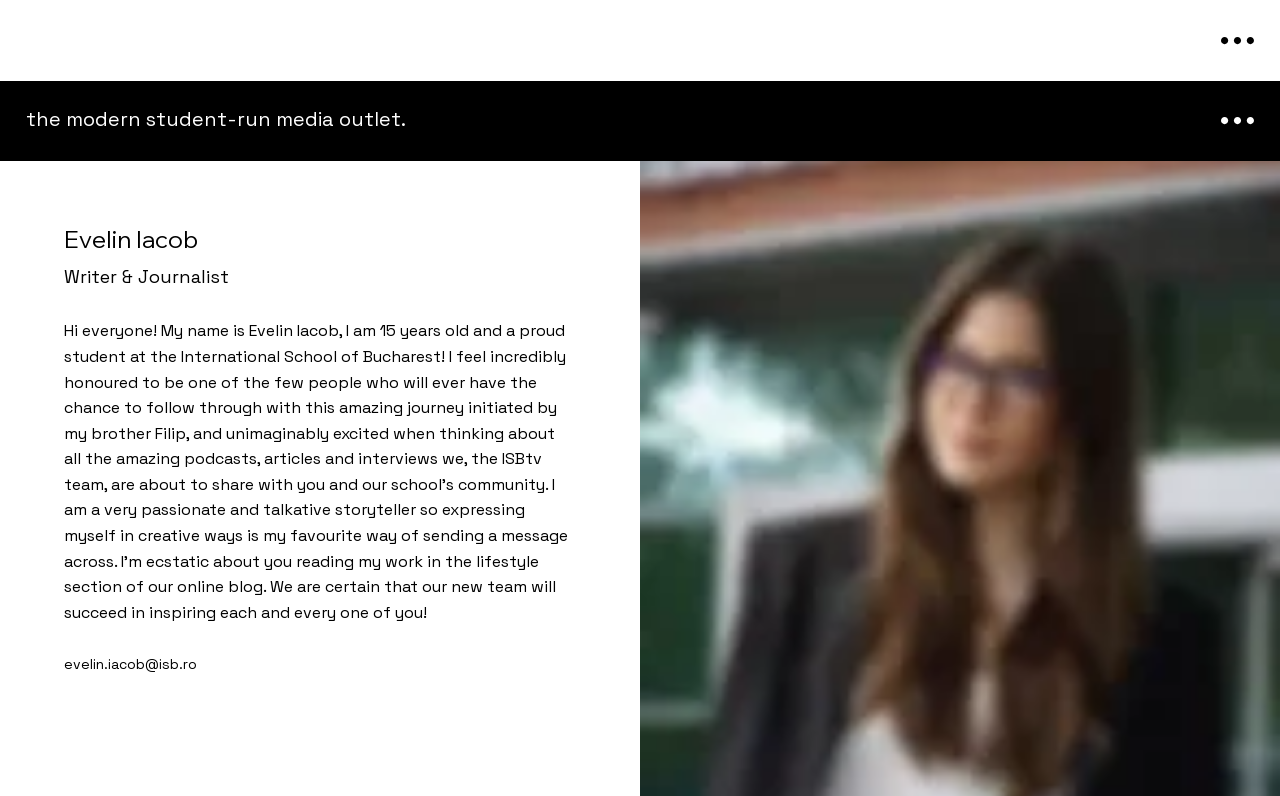Give a one-word or one-phrase response to the question: 
What is the occupation of Evelin Iacob?

Writer & Journalist